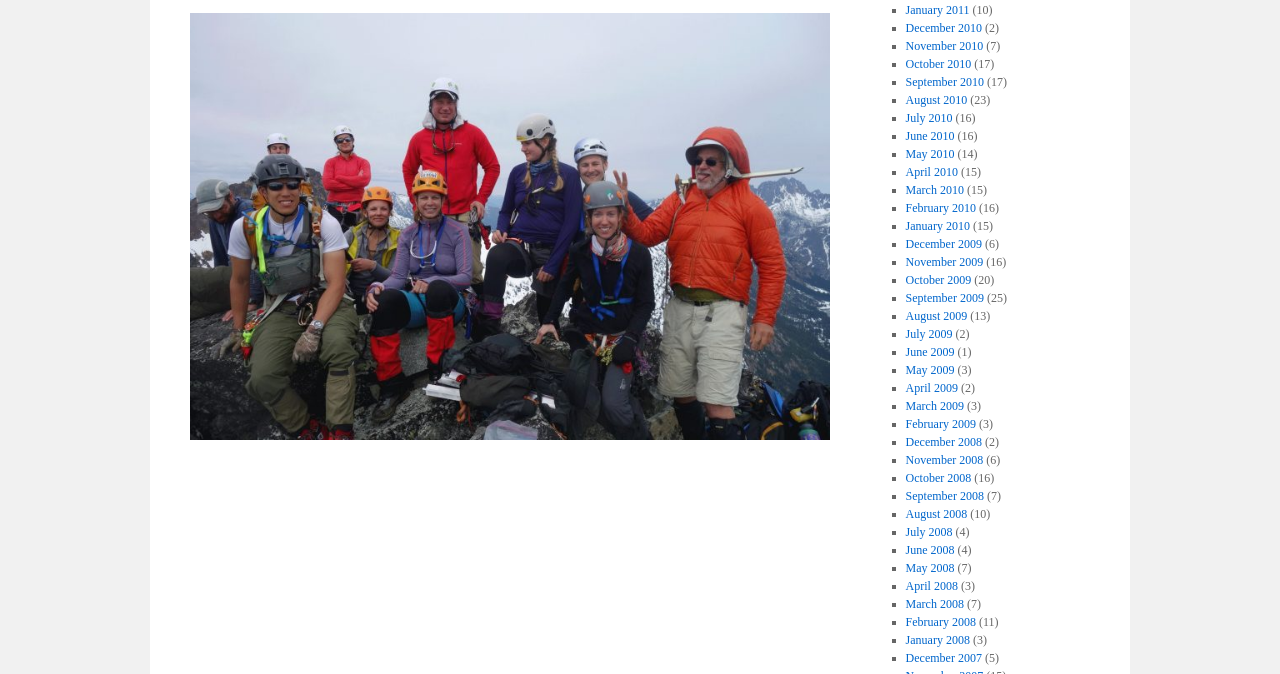Given the description "News", provide the bounding box coordinates of the corresponding UI element.

None